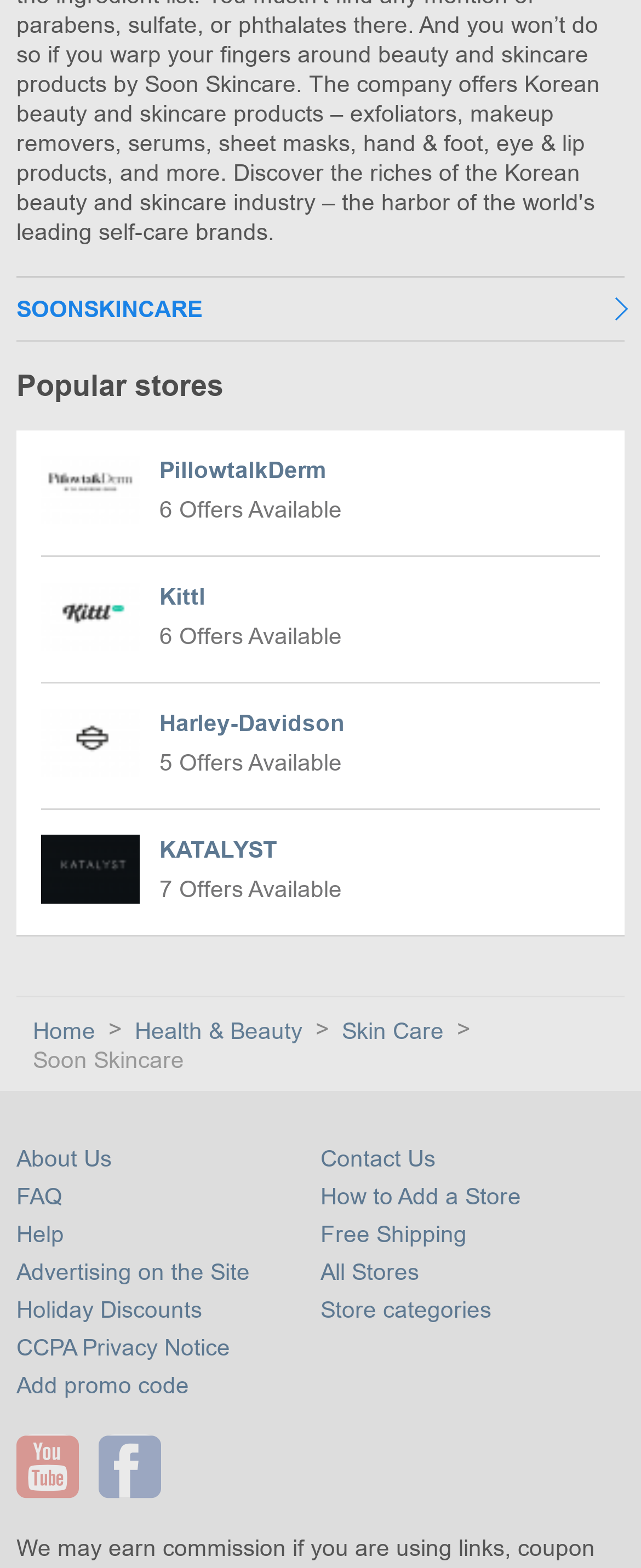Can you pinpoint the bounding box coordinates for the clickable element required for this instruction: "Learn about Soon Skincare"? The coordinates should be four float numbers between 0 and 1, i.e., [left, top, right, bottom].

[0.051, 0.667, 0.287, 0.684]